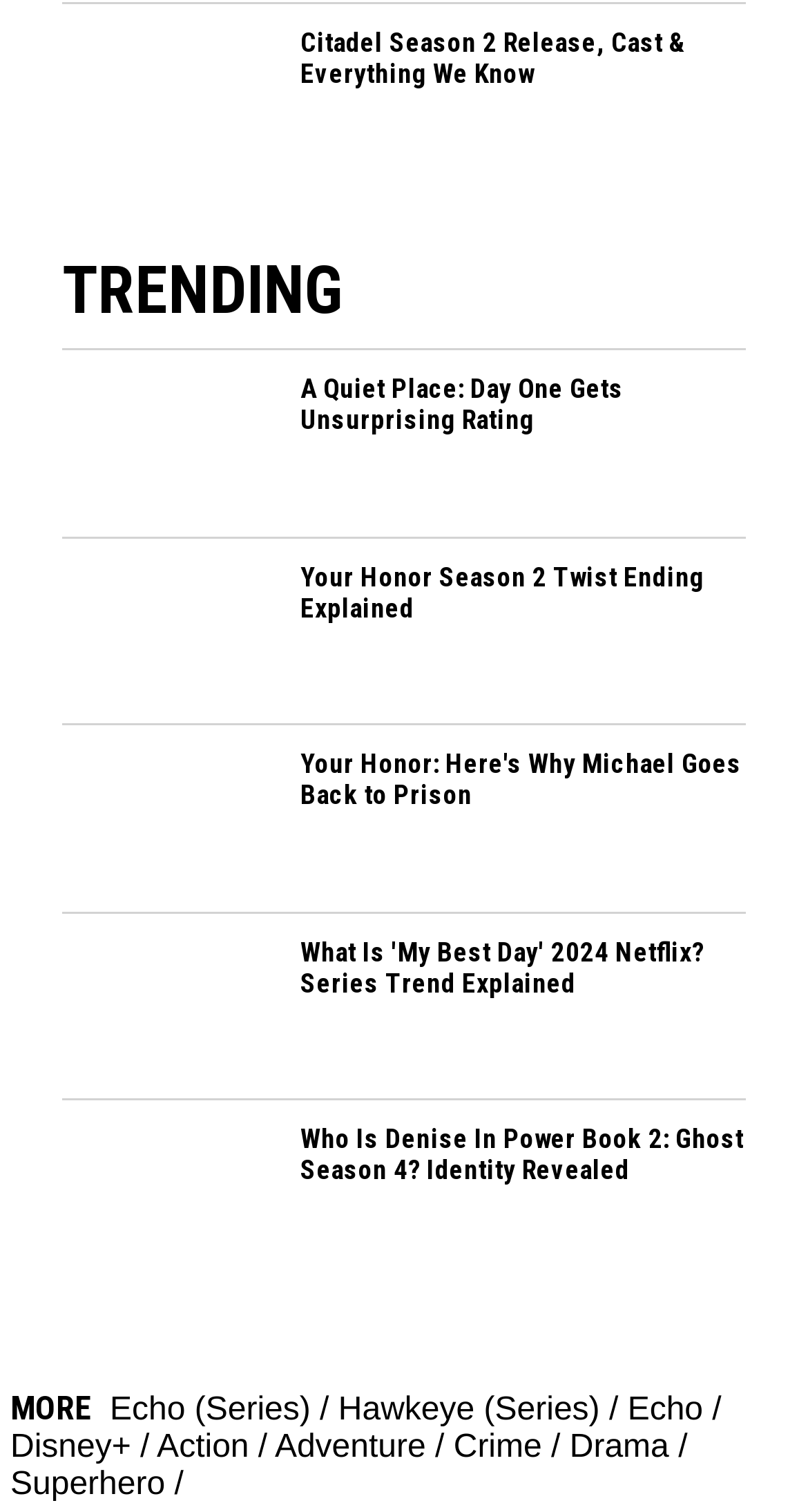Bounding box coordinates should be in the format (top-left x, top-left y, bottom-right x, bottom-right y) and all values should be floating point numbers between 0 and 1. Determine the bounding box coordinate for the UI element described as: Hawkeye (Series)

[0.419, 0.92, 0.742, 0.944]